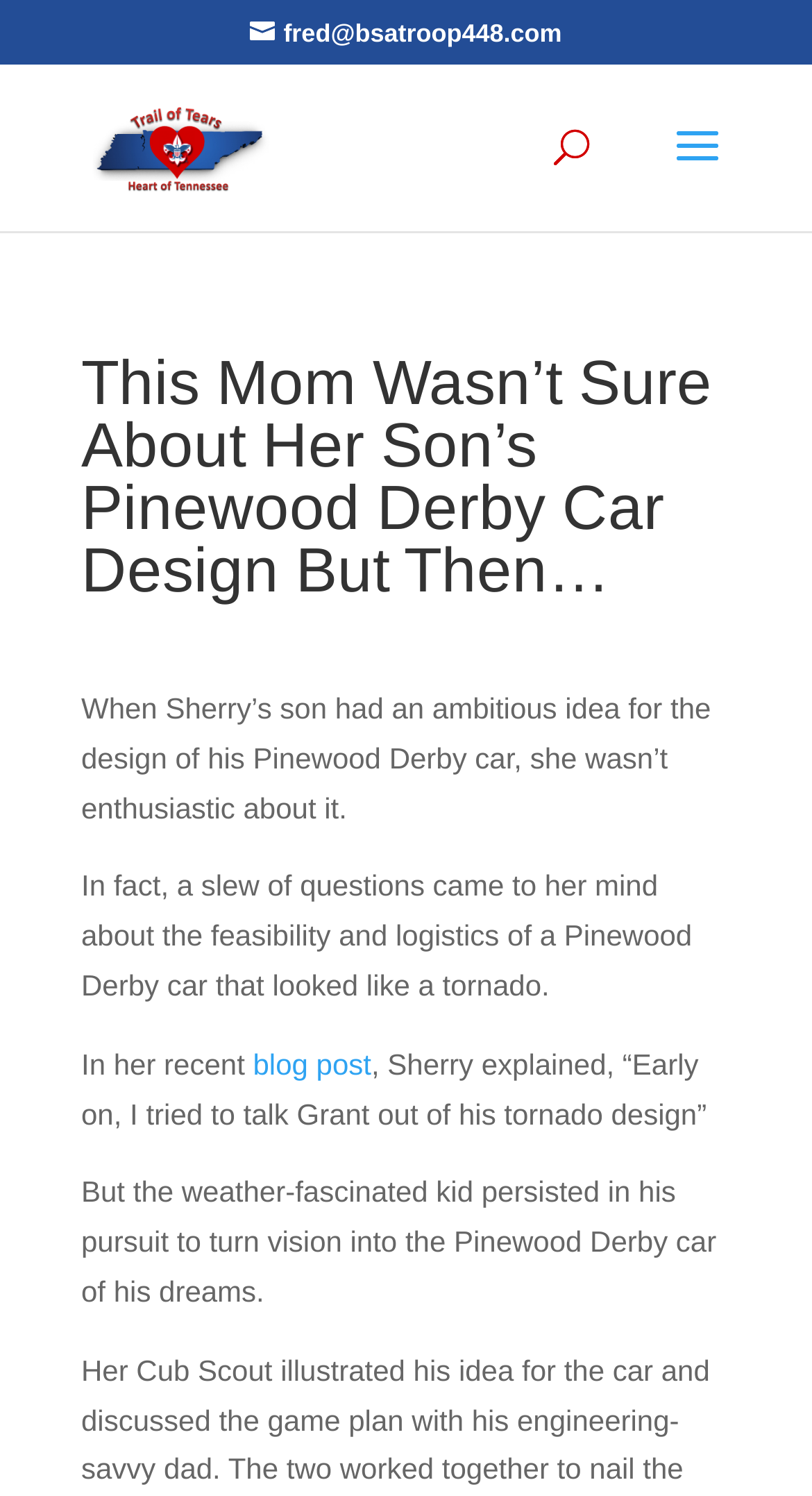Based on the image, give a detailed response to the question: What is the son's area of interest?

The text mentions that the son is 'weather-fascinated', which suggests that he is interested in weather-related topics, such as tornadoes.